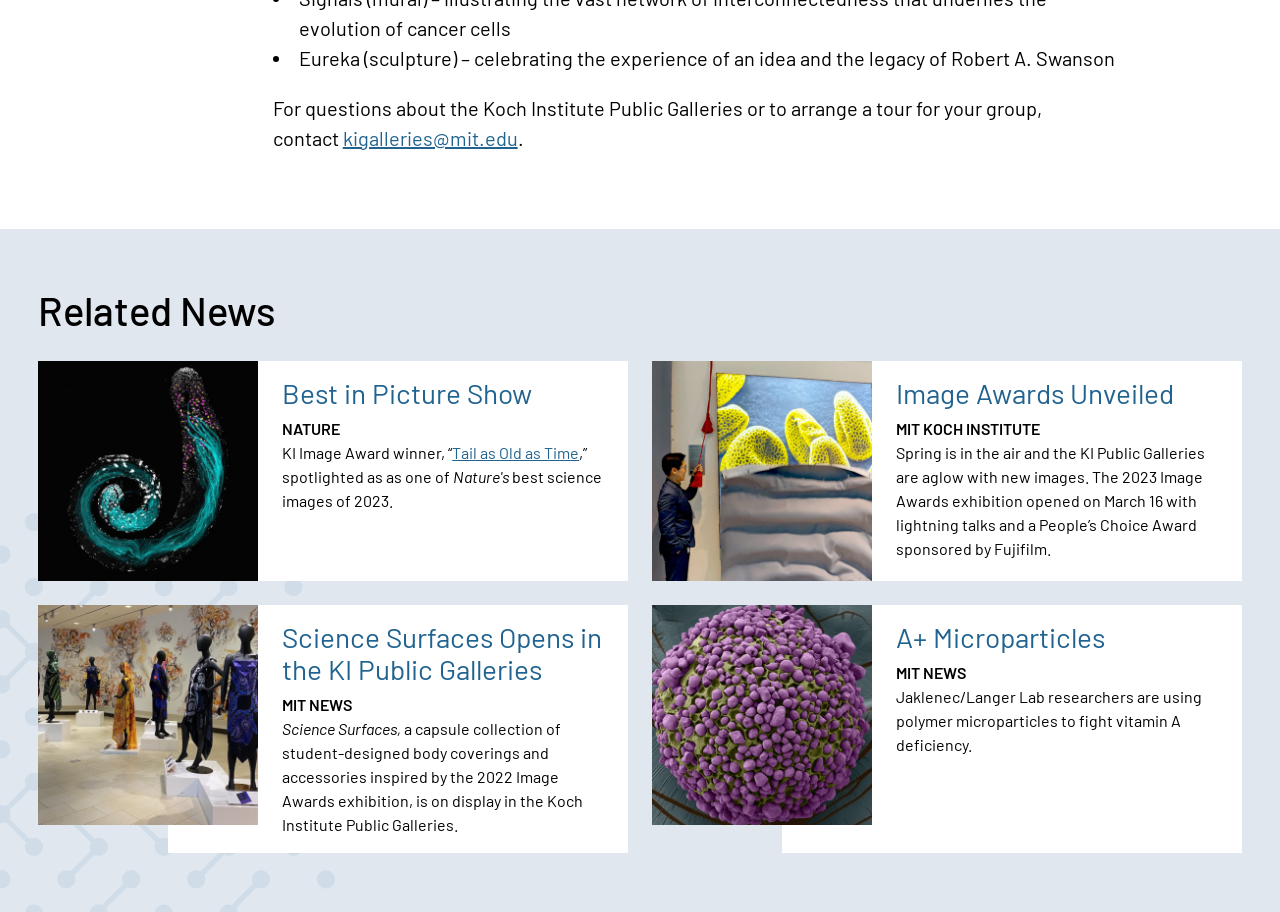What is the email address for arranging a tour?
Answer briefly with a single word or phrase based on the image.

kigalleries@mit.edu